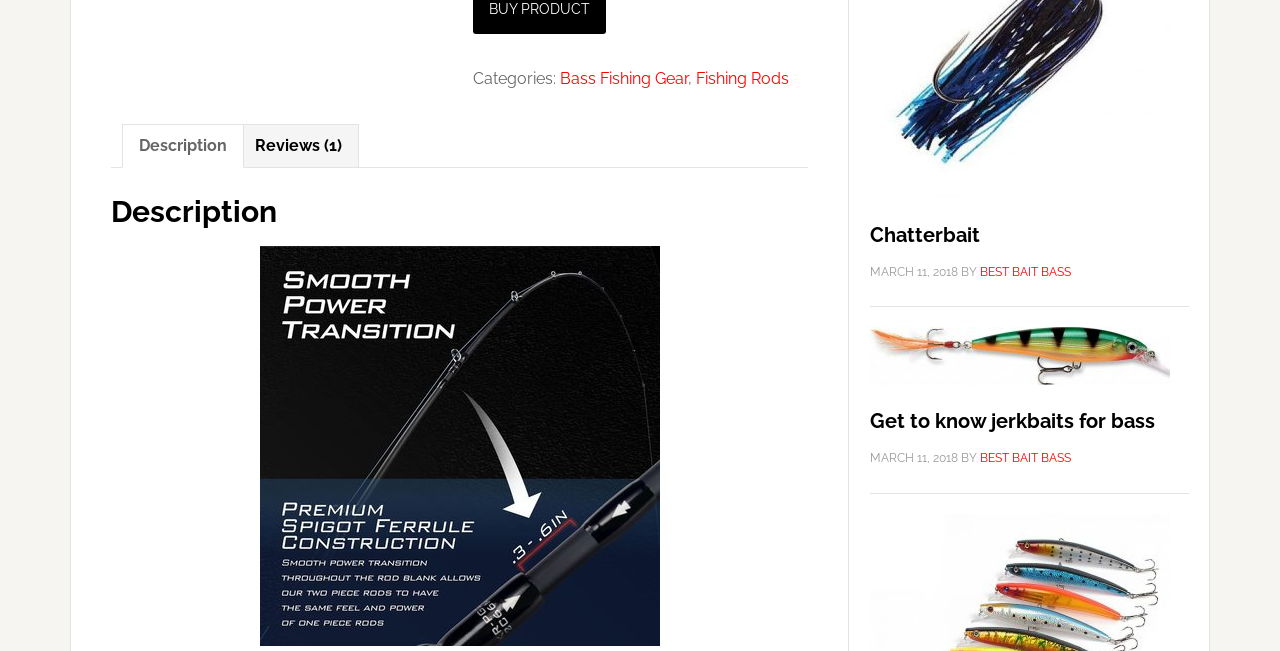Could you please study the image and provide a detailed answer to the question:
When was the article published?

The time element on the webpage indicates that the article was published on March 11, 2018, which provides context about when the article was written.